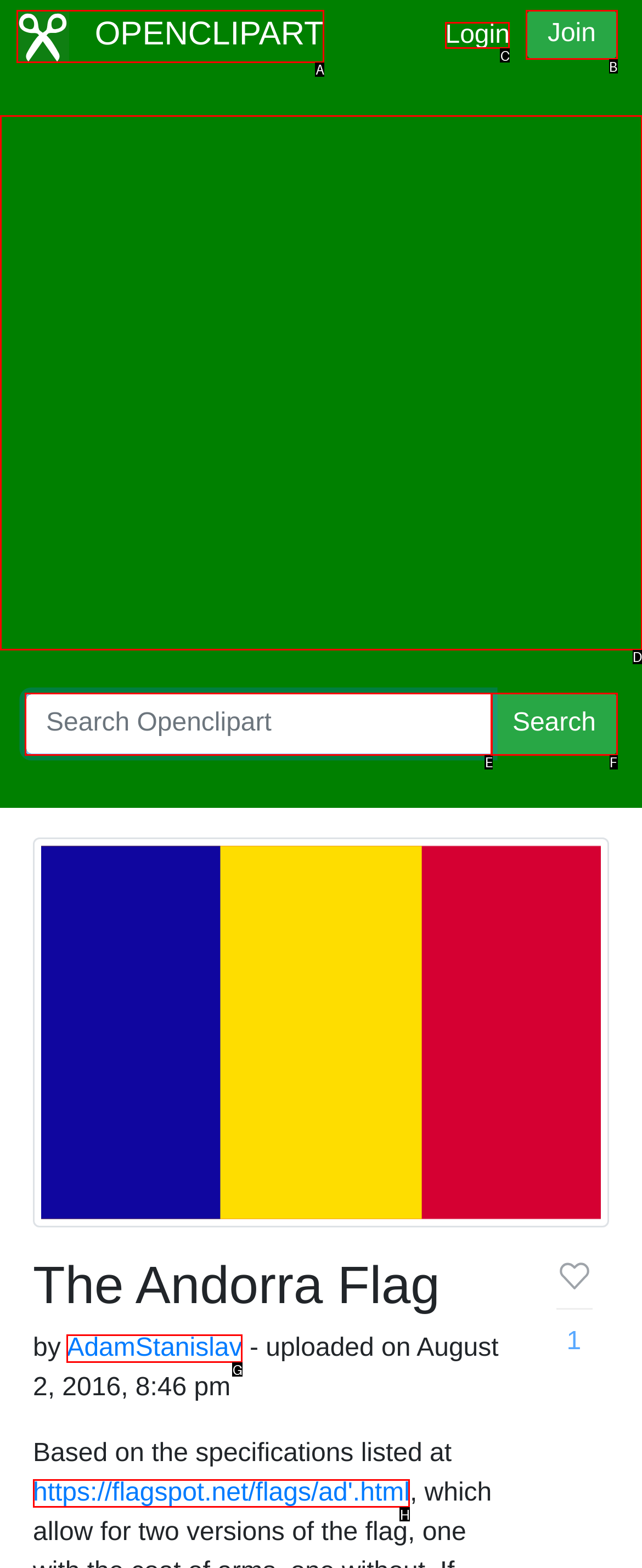Select the correct UI element to click for this task: Check the categories.
Answer using the letter from the provided options.

None